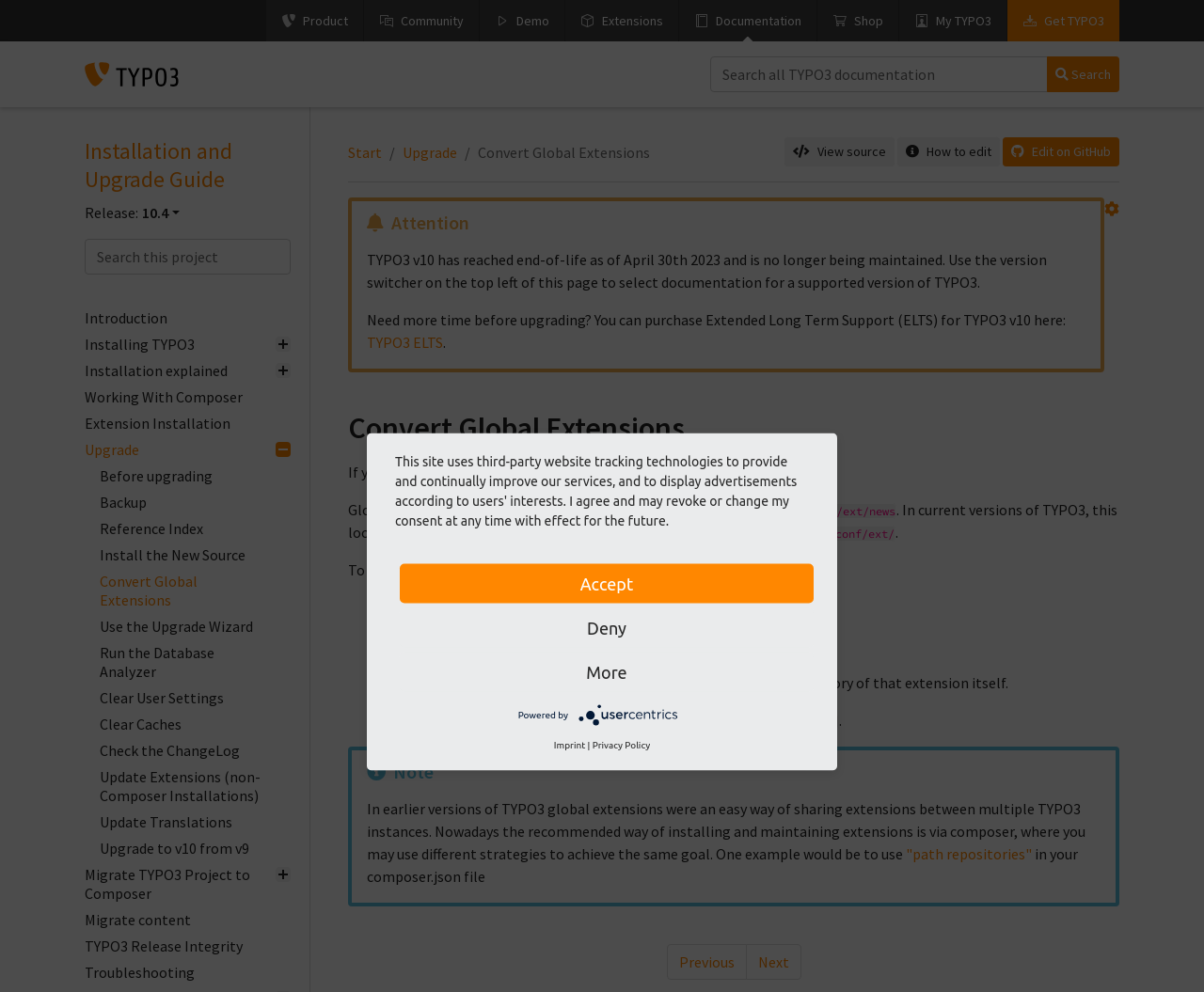Bounding box coordinates should be provided in the format (top-left x, top-left y, bottom-right x, bottom-right y) with all values between 0 and 1. Identify the bounding box for this UI element: Migrate TYPO3 Project to Composer

[0.07, 0.868, 0.241, 0.914]